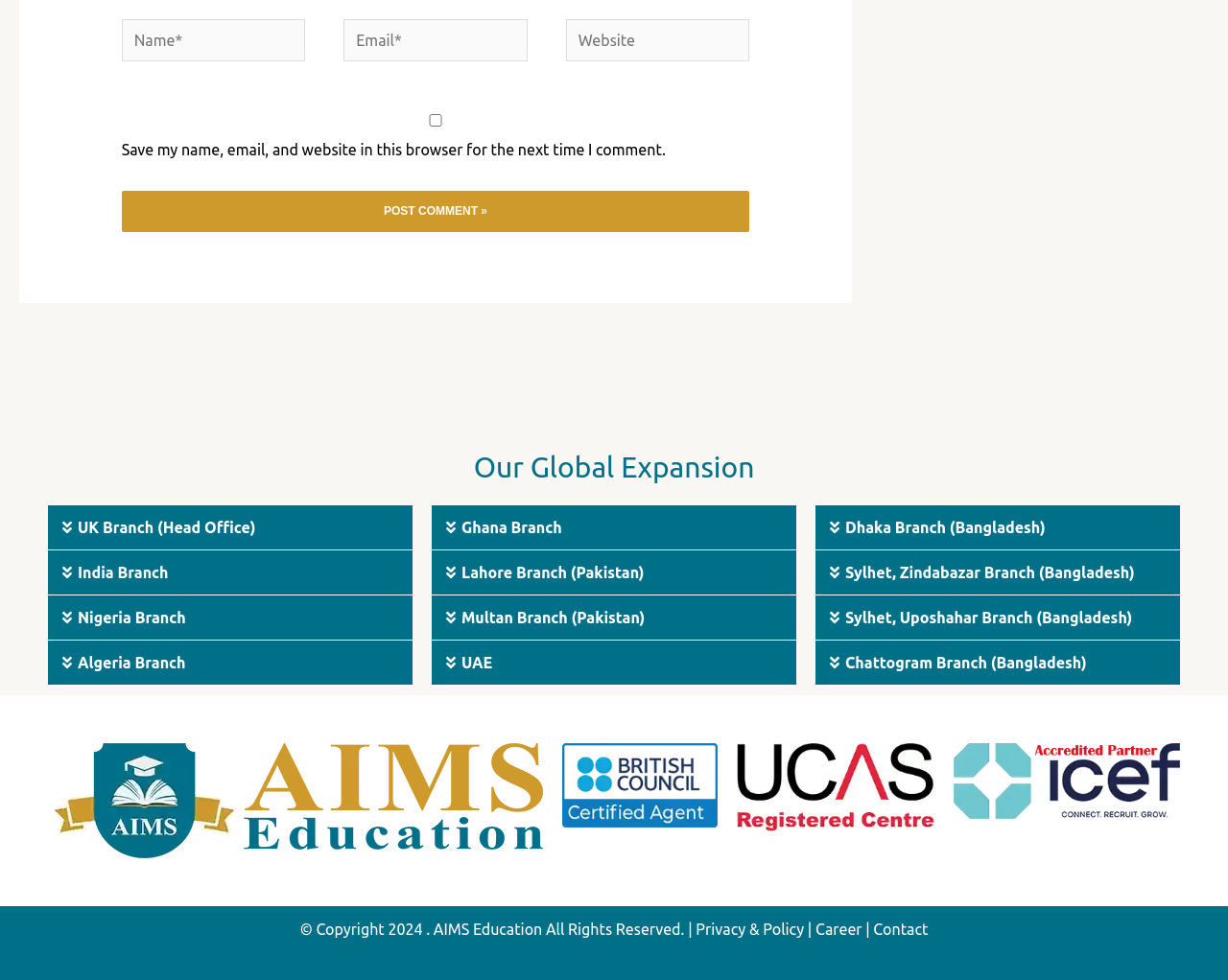Identify the bounding box of the HTML element described here: "parent_node: Email* name="email" placeholder="Email*"". Provide the coordinates as four float numbers between 0 and 1: [left, top, right, bottom].

[0.28, 0.019, 0.429, 0.062]